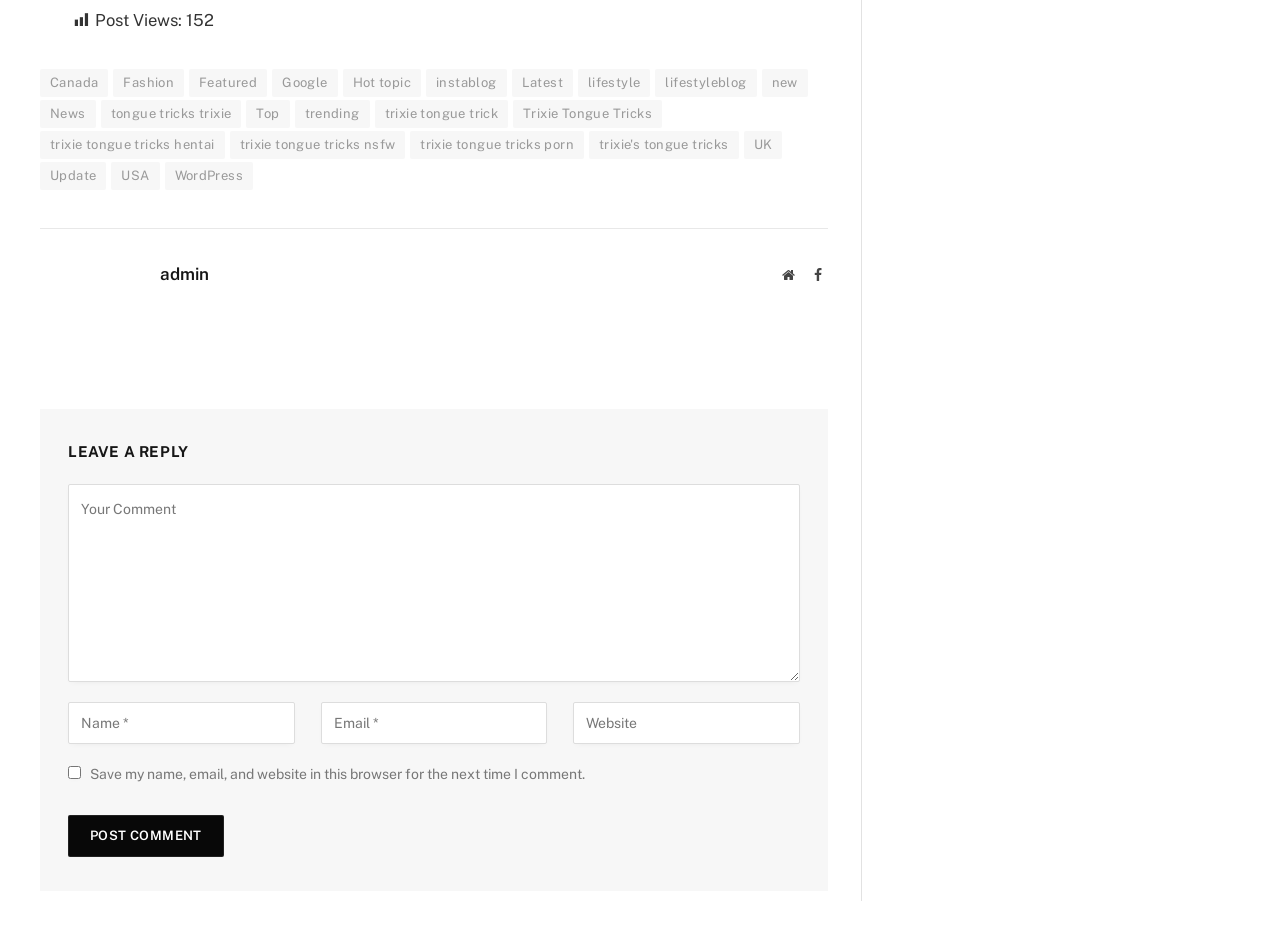Identify the bounding box coordinates for the element that needs to be clicked to fulfill this instruction: "Click on the 'Post Comment' button". Provide the coordinates in the format of four float numbers between 0 and 1: [left, top, right, bottom].

[0.053, 0.879, 0.175, 0.924]